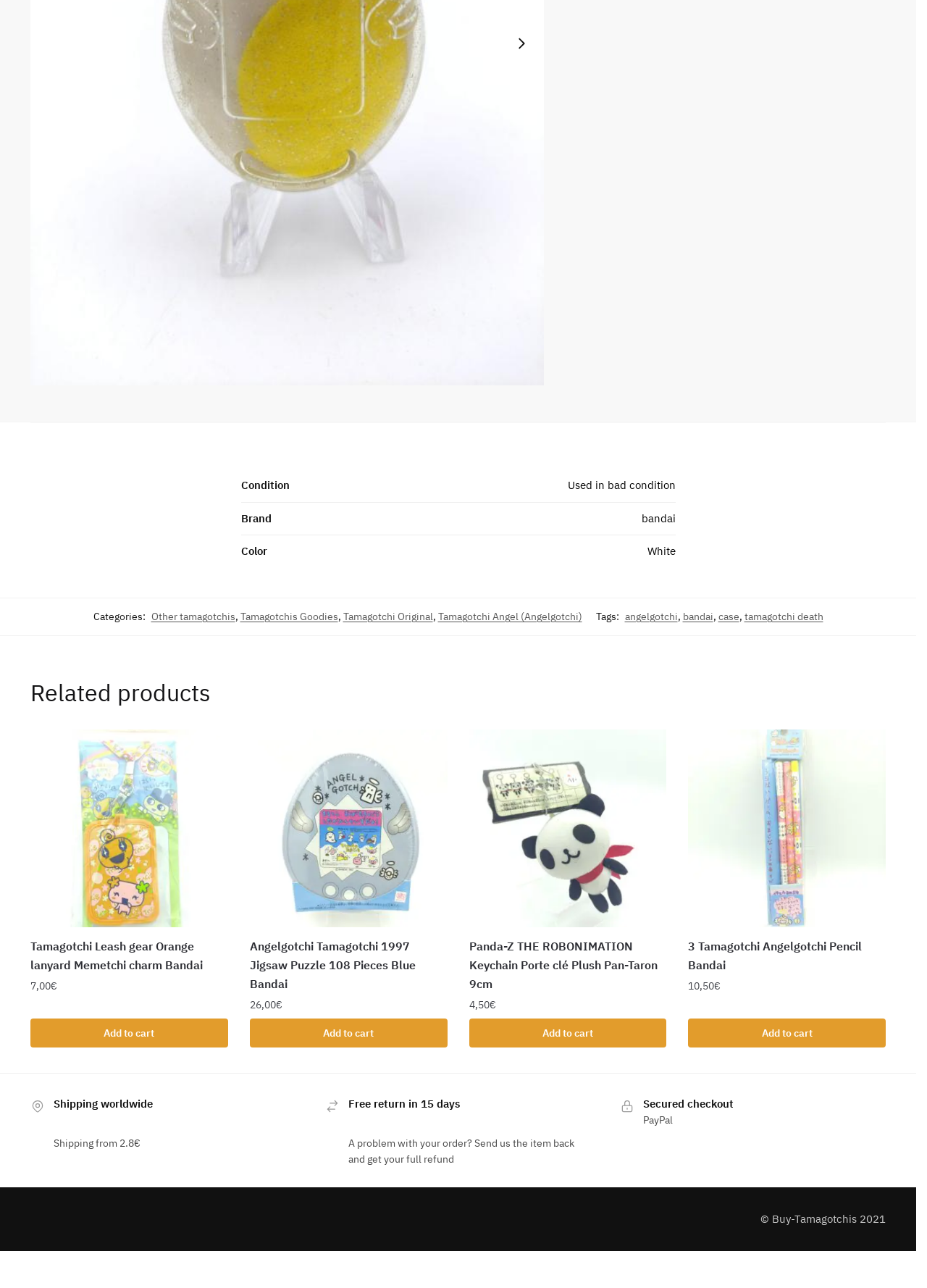Provide the bounding box coordinates of the HTML element described as: "title="3 Tamagotchi Angelgotchi Pencil Bandai"". The bounding box coordinates should be four float numbers between 0 and 1, i.e., [left, top, right, bottom].

[0.742, 0.595, 0.956, 0.749]